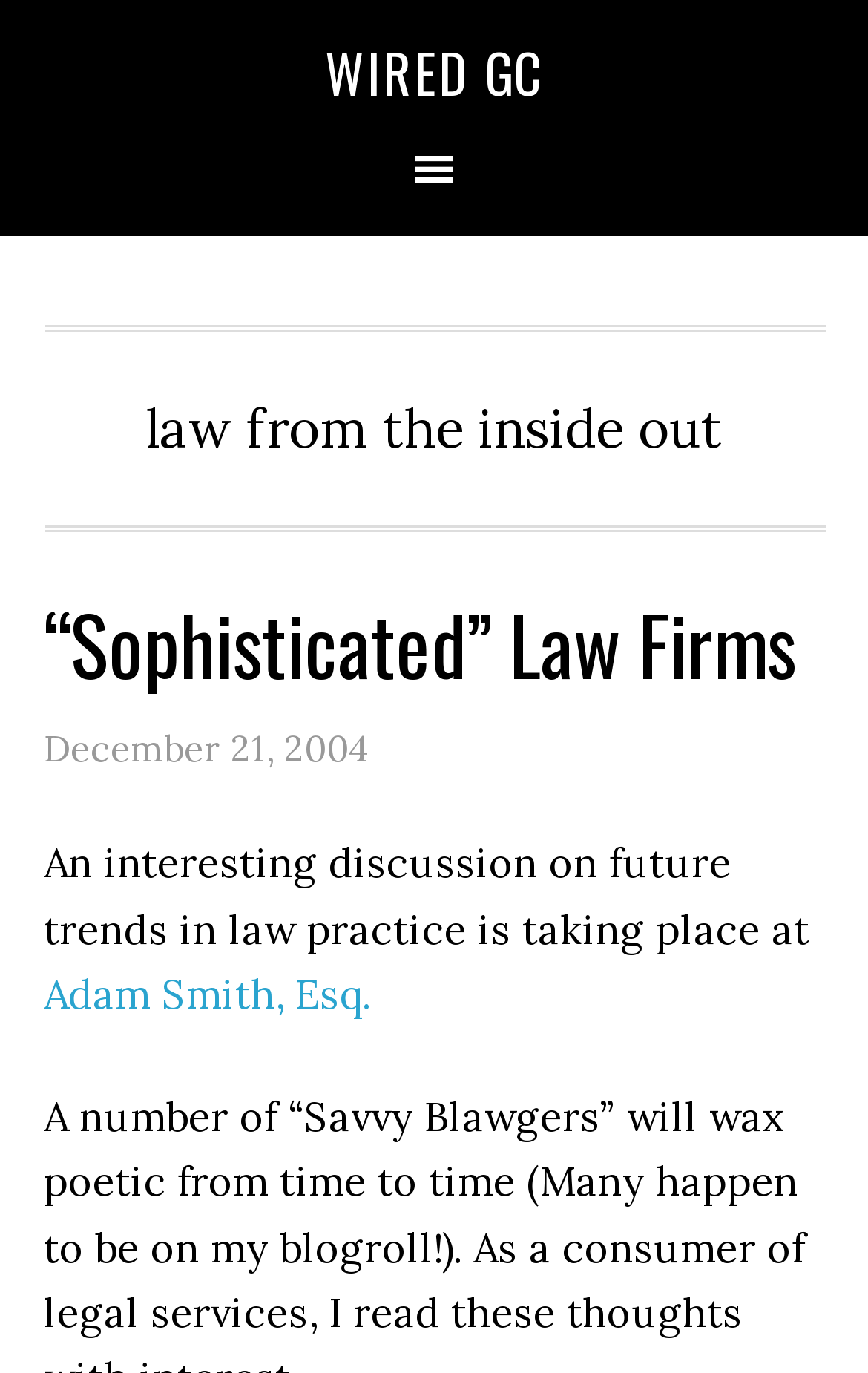Create an in-depth description of the webpage, covering main sections.

The webpage appears to be an article or blog post discussing law firms and their future trends. At the top of the page, there is a navigation menu labeled "Main" that spans the entire width of the page. Below the navigation menu, there is a link to "WIRED GC" positioned near the top-left corner of the page.

The main content of the page is divided into sections, with a header that reads "“Sophisticated” Law Firms" in a prominent font size. This header is centered near the top of the page. Below the header, there is a subheading that reads "law from the inside out" positioned slightly above the center of the page.

The main article begins with a discussion on future trends in law practice, citing a conversation taking place at "Adam Smith, Esq." The article is dated December 21, 2004, as indicated by a timestamp near the top-right corner of the page. There are no images on the page. Overall, the layout is simple and easy to follow, with clear headings and concise text.